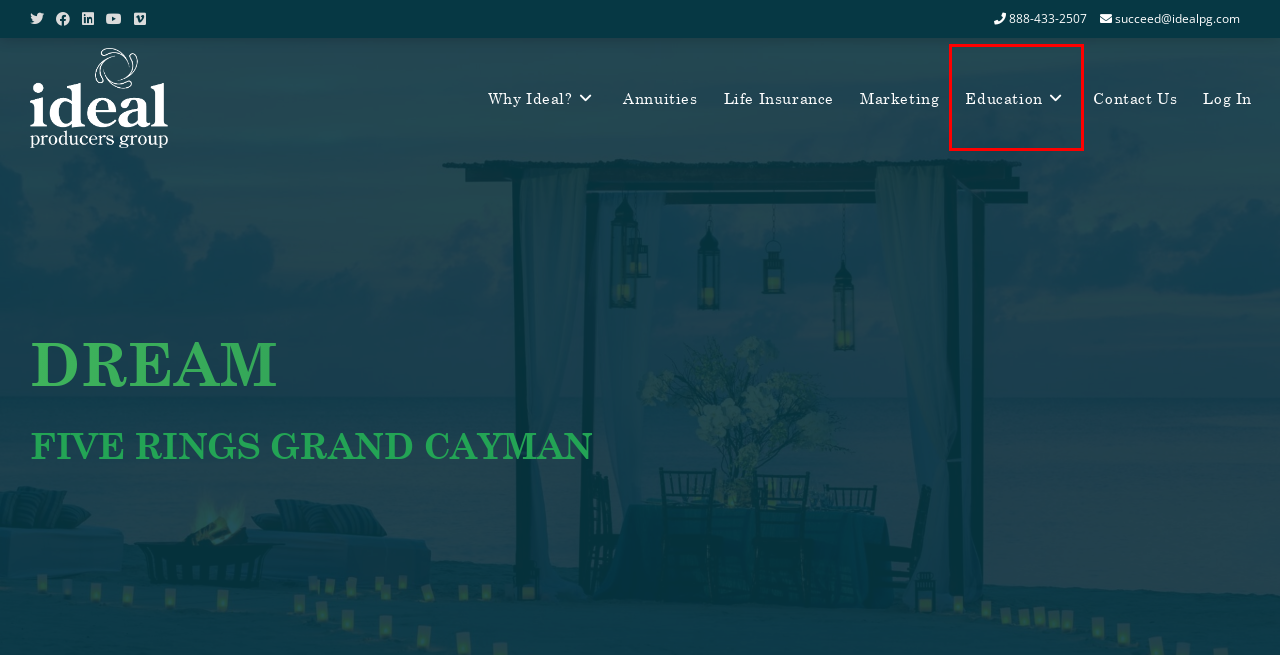Given a screenshot of a webpage with a red bounding box highlighting a UI element, choose the description that best corresponds to the new webpage after clicking the element within the red bounding box. Here are your options:
A. Life Insurance – Ideal Producers Group
B. Why Ideal? – Ideal Producers Group
C. Annuity – Ideal Producers Group
D. Ideal Producers Group – Get the Ideal Advantage
E. Education – Ideal Producers Group
F. Forum – Ideal Producers Group
G. FAQ – Ideal Producers Group
H. Contact Us – Ideal Producers Group

E